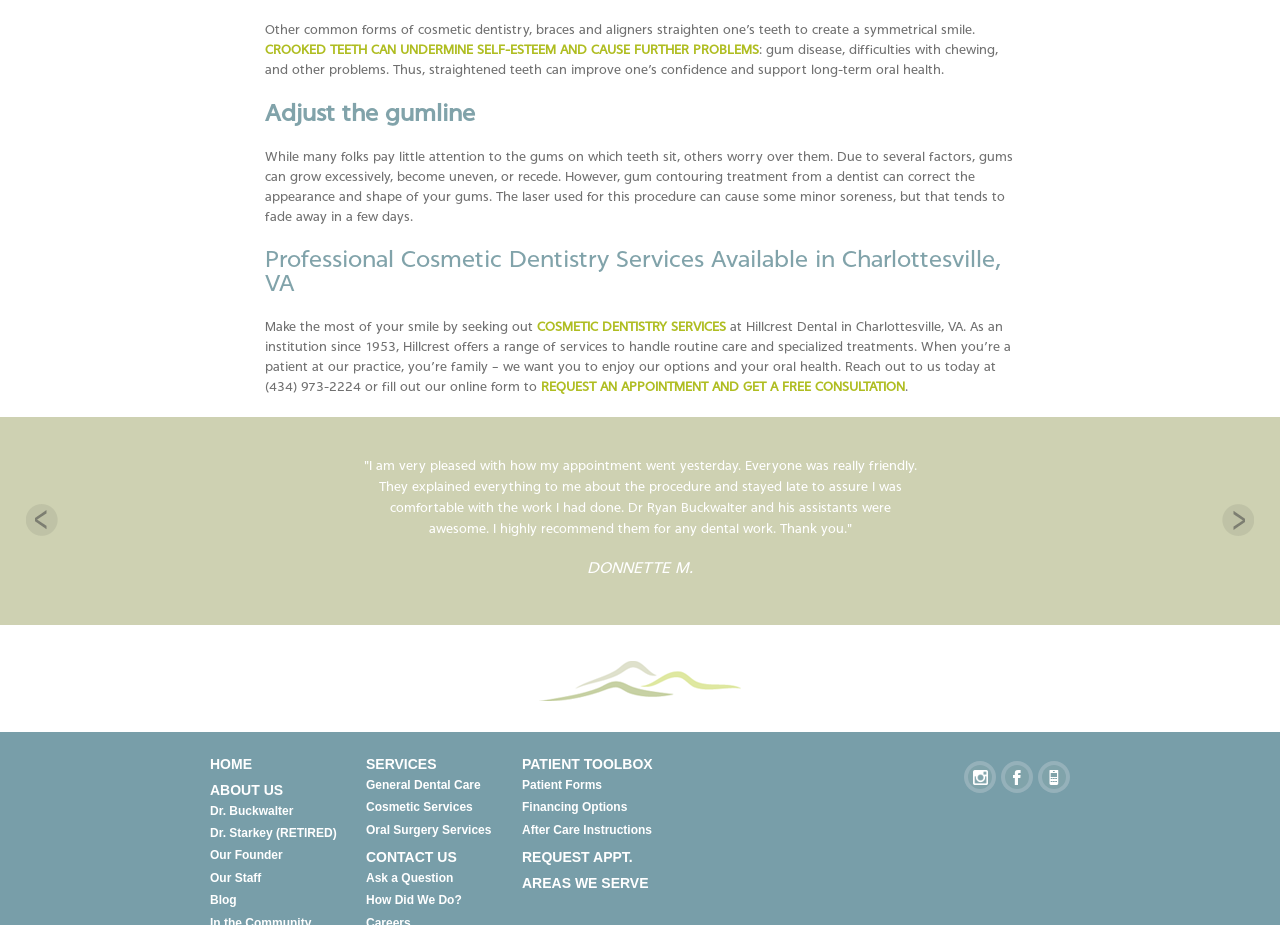Answer the question briefly using a single word or phrase: 
What is the name of the dentist mentioned in the testimonial?

Dr. Ryan Buckwalter